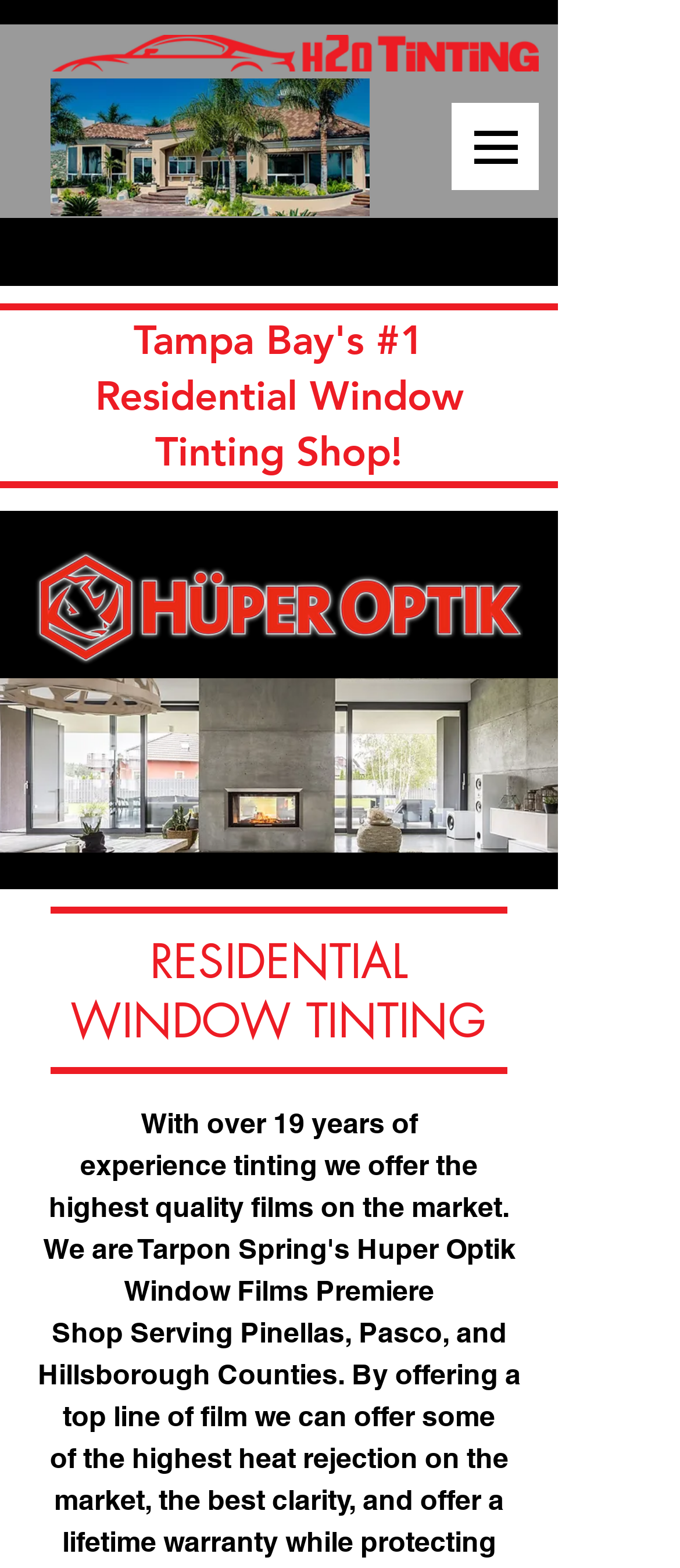What is the tone of the main heading?
Refer to the image and offer an in-depth and detailed answer to the question.

The main heading 'Tampa Bay's #1 Residential Window Tinting Shop!' has a tone that is promotional and attention-grabbing, suggesting that the company is trying to promote its service as the best in the area.